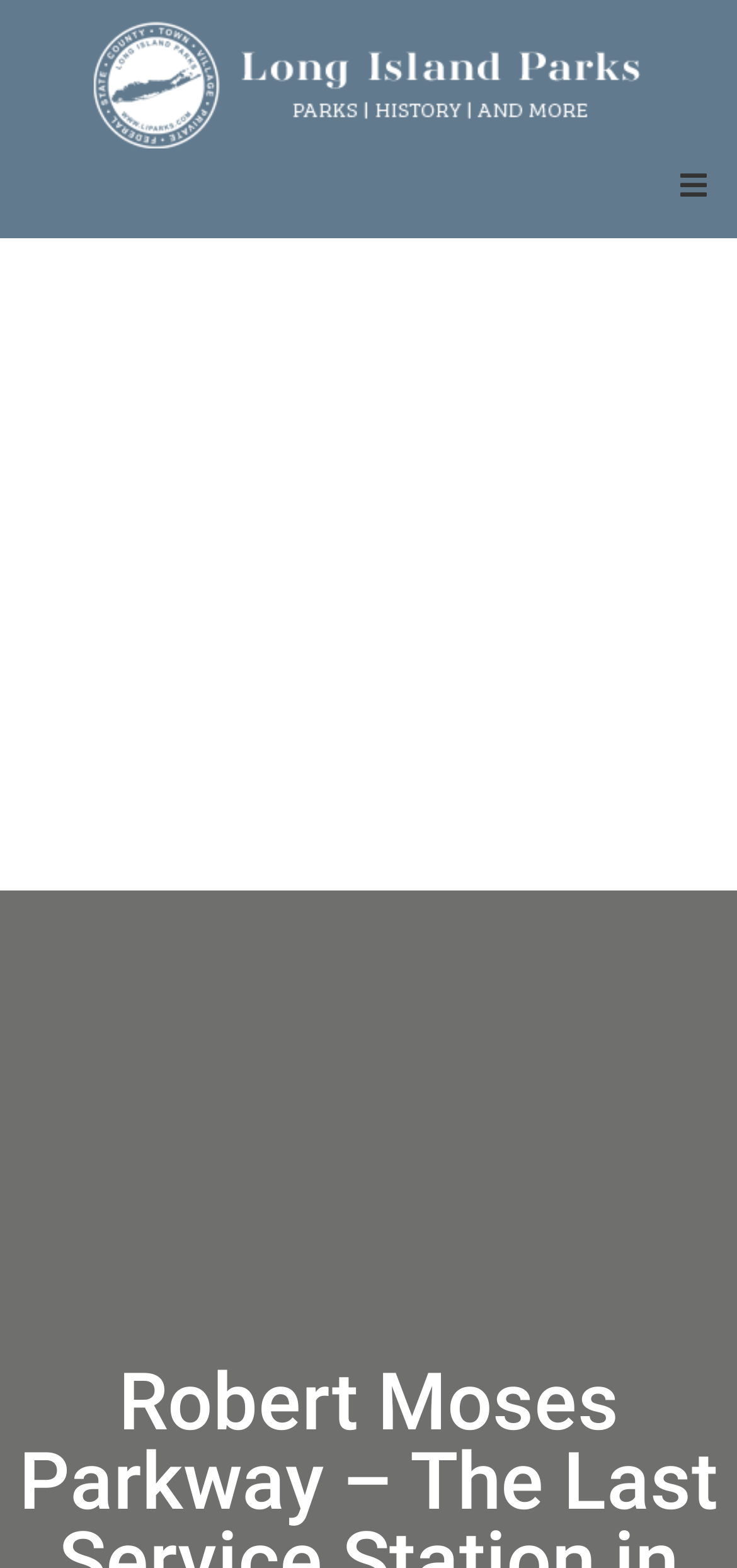Please identify the bounding box coordinates of the region to click in order to complete the given instruction: "Access resources". The coordinates should be four float numbers between 0 and 1, i.e., [left, top, right, bottom].

[0.064, 0.288, 0.251, 0.317]